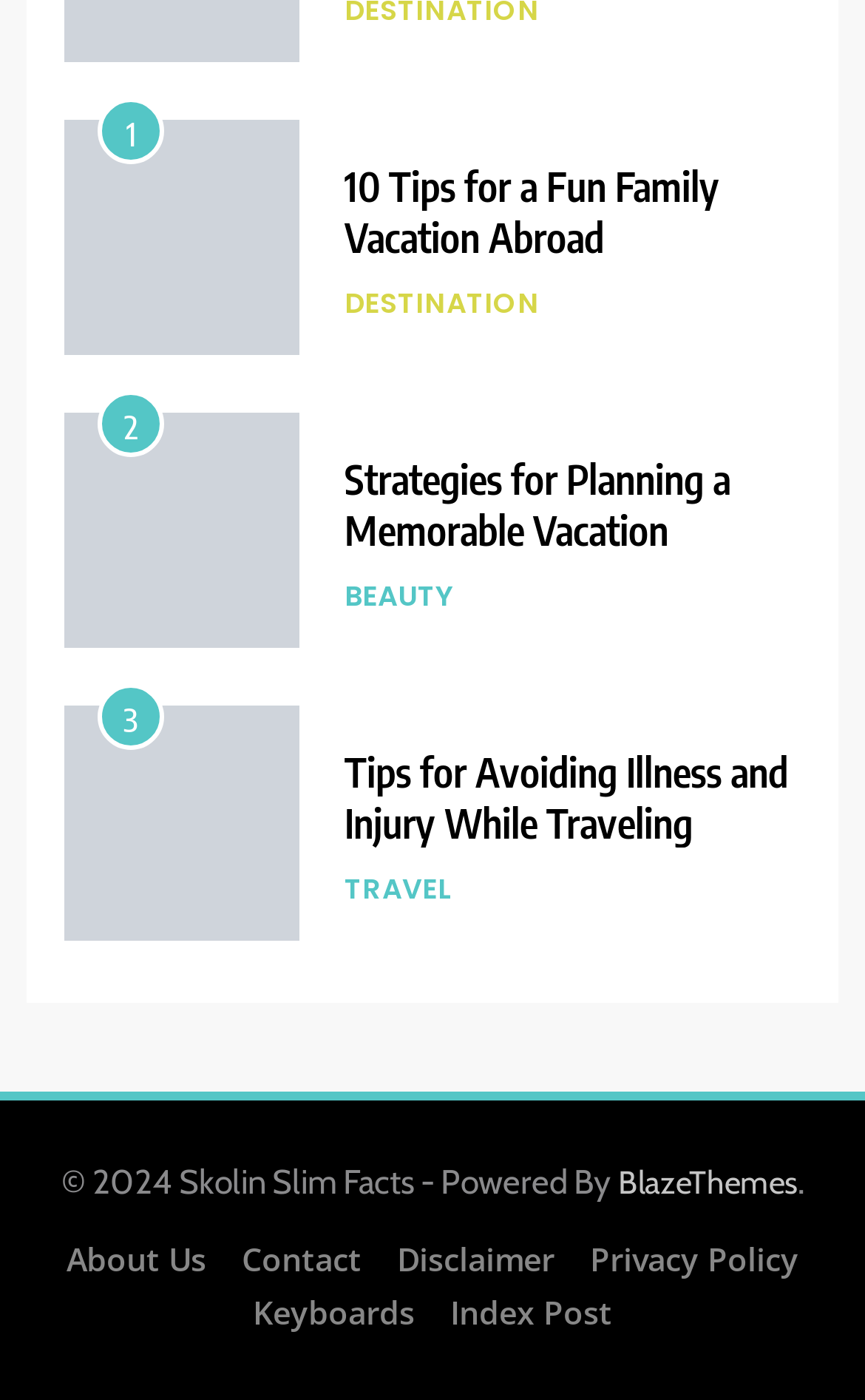Please identify the bounding box coordinates of the element that needs to be clicked to execute the following command: "visit the about us page". Provide the bounding box using four float numbers between 0 and 1, formatted as [left, top, right, bottom].

[0.077, 0.884, 0.238, 0.914]